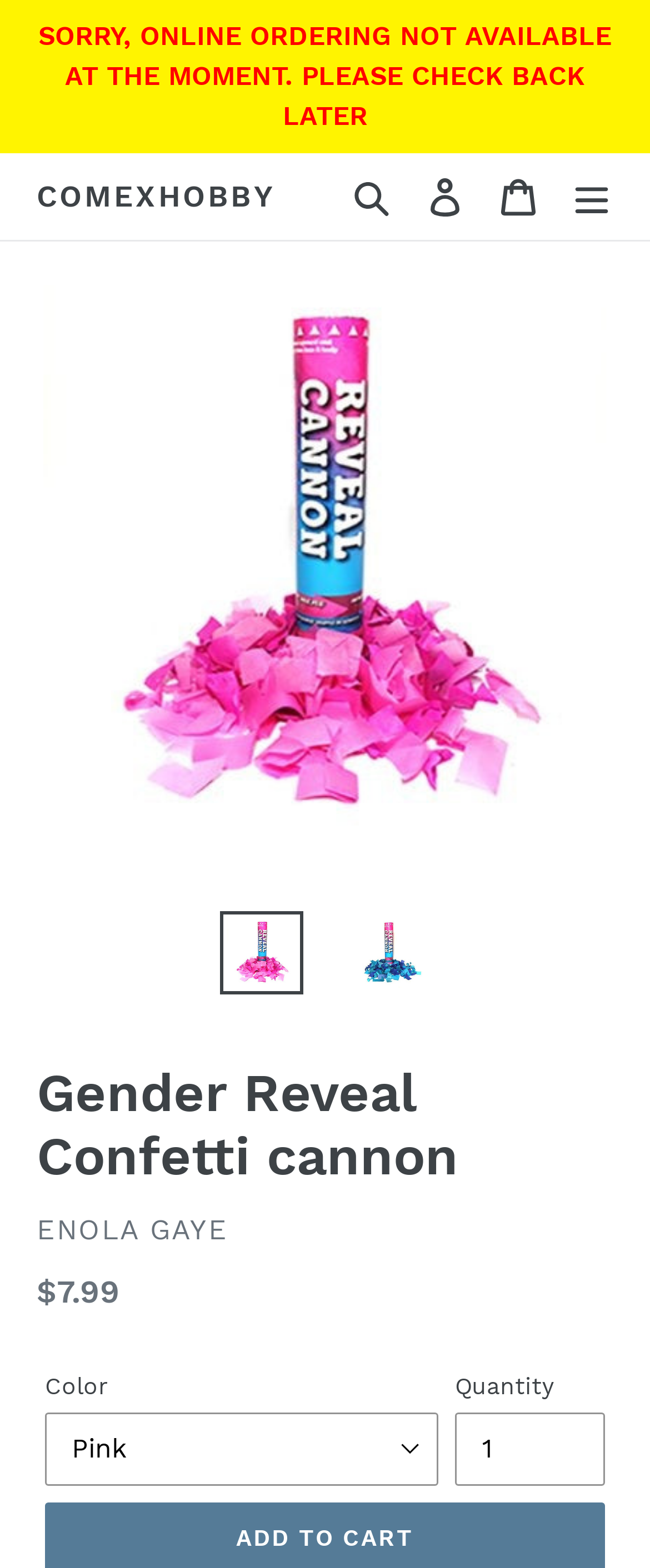Please indicate the bounding box coordinates of the element's region to be clicked to achieve the instruction: "Click the COMEXHOBBY link". Provide the coordinates as four float numbers between 0 and 1, i.e., [left, top, right, bottom].

[0.056, 0.114, 0.423, 0.137]